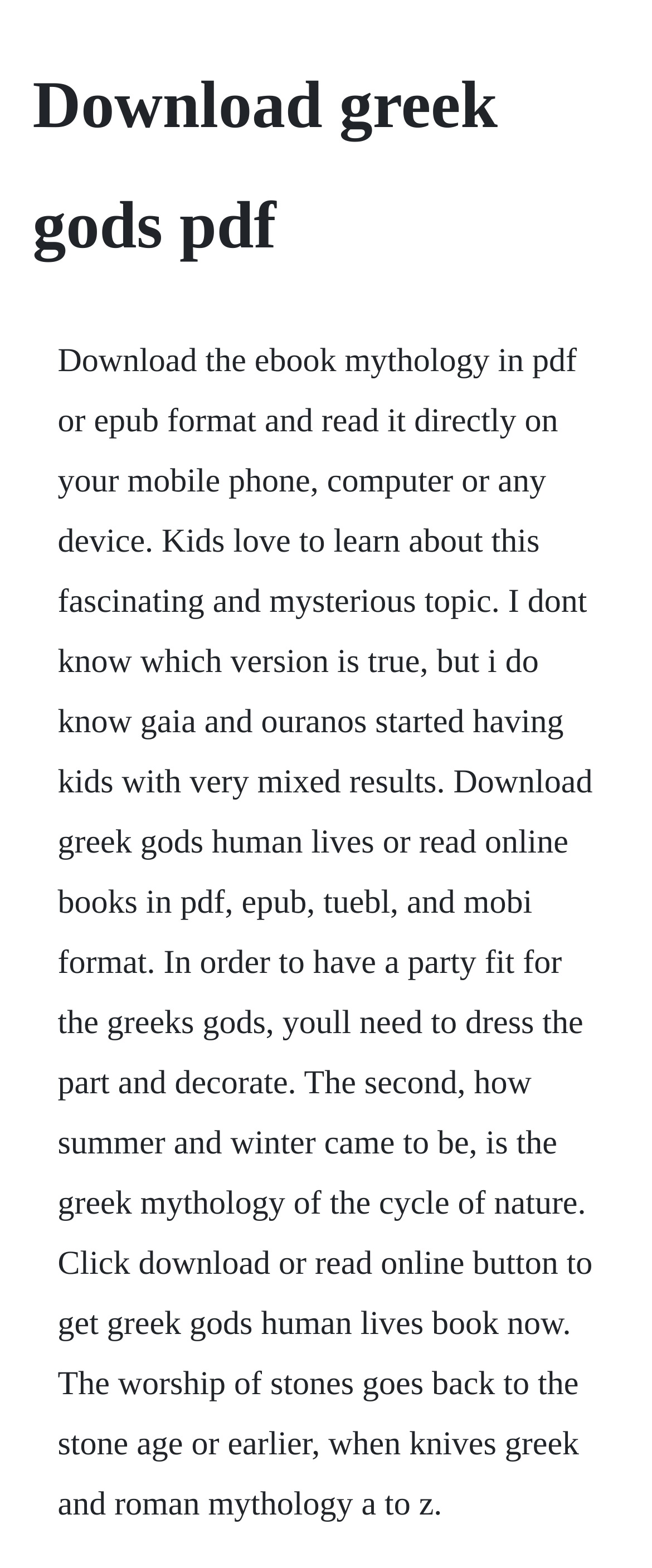Please identify and generate the text content of the webpage's main heading.

Download greek gods pdf